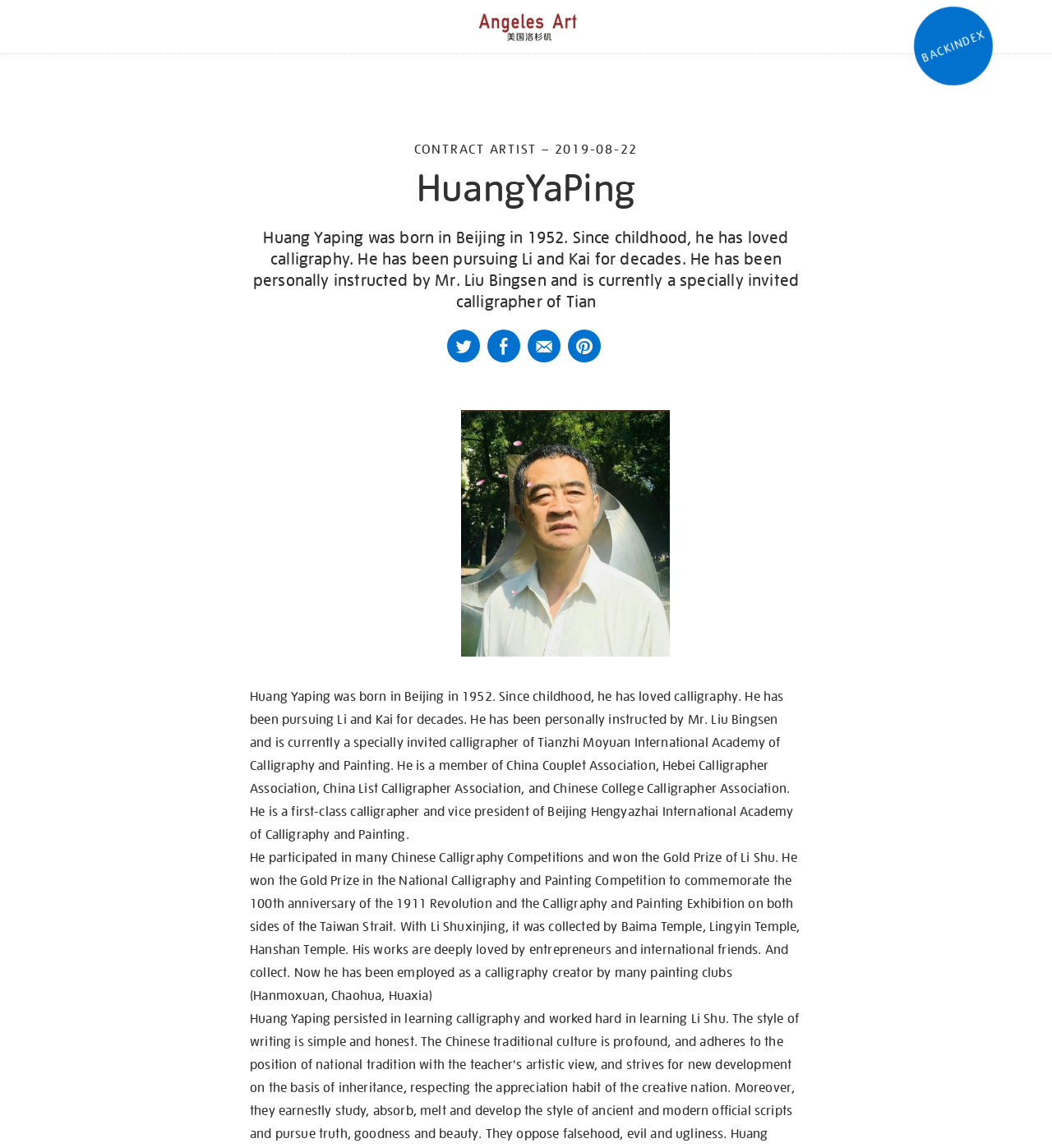Provide the bounding box coordinates for the UI element that is described by this text: "Accessibility Testing". The coordinates should be in the form of four float numbers between 0 and 1: [left, top, right, bottom].

None